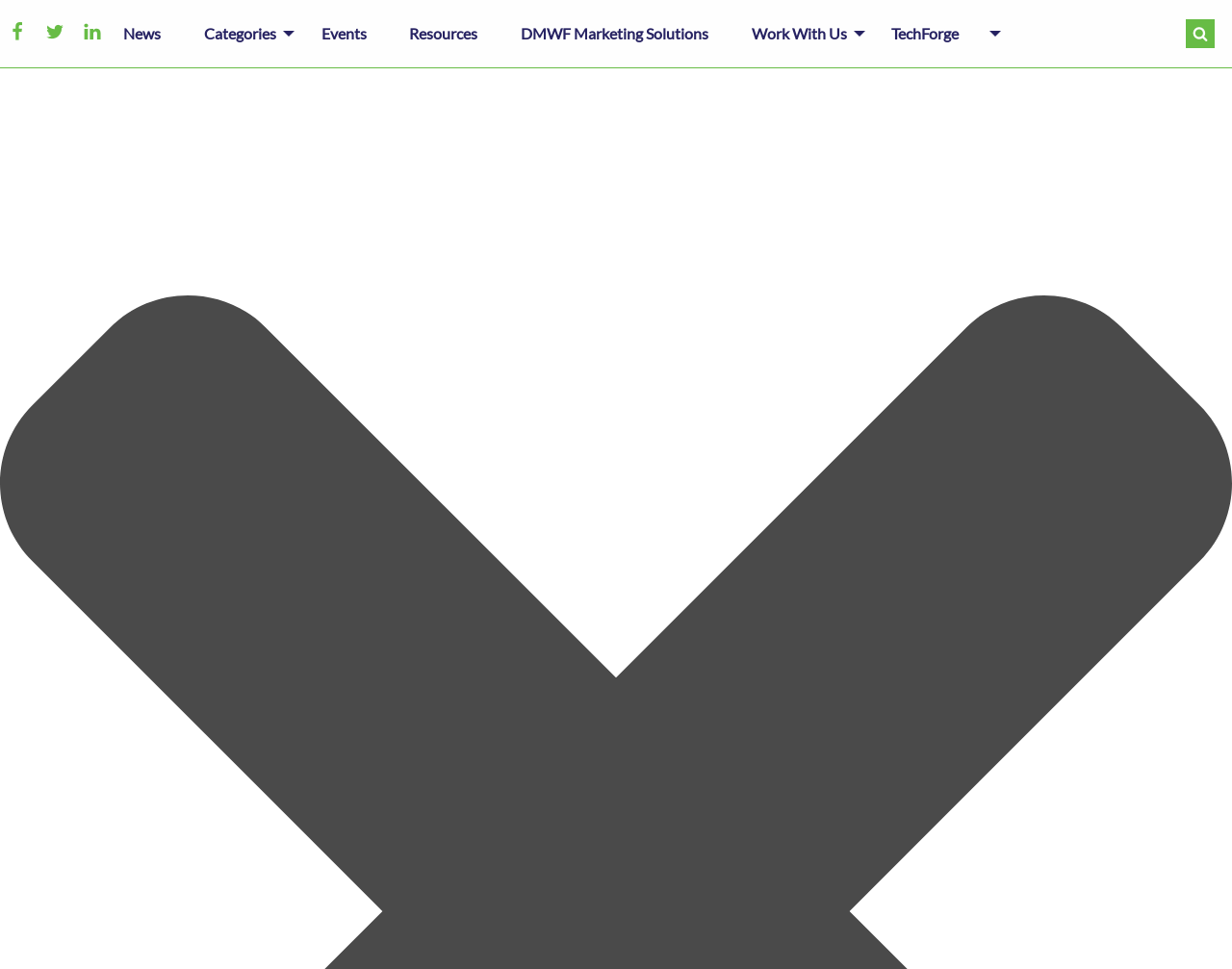Respond with a single word or phrase to the following question: How many menu items are in the menubar?

7